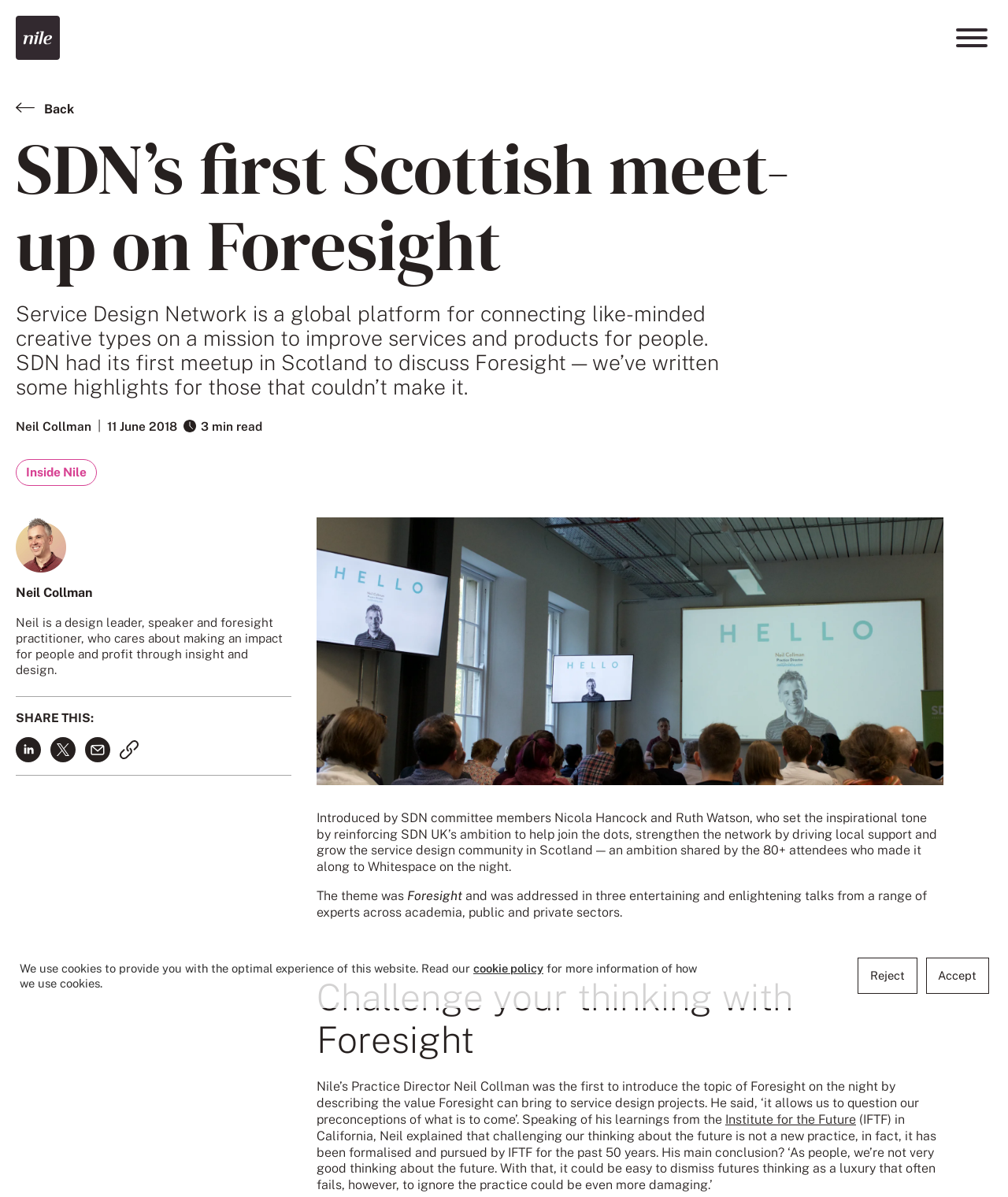Locate the bounding box coordinates of the area where you should click to accomplish the instruction: "Scroll to top".

None